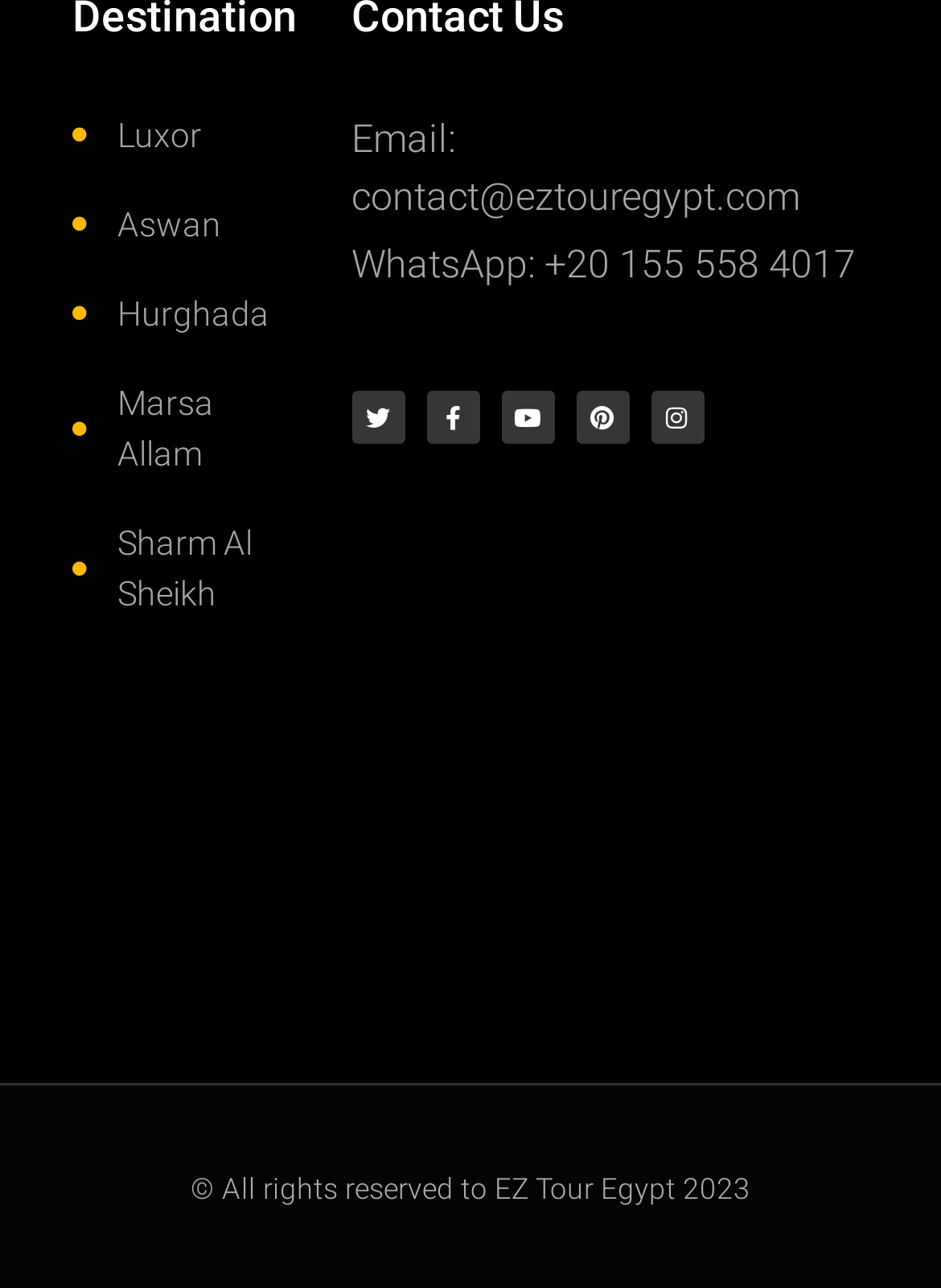Determine the bounding box coordinates of the clickable region to follow the instruction: "Contact via Email".

[0.373, 0.085, 0.914, 0.175]